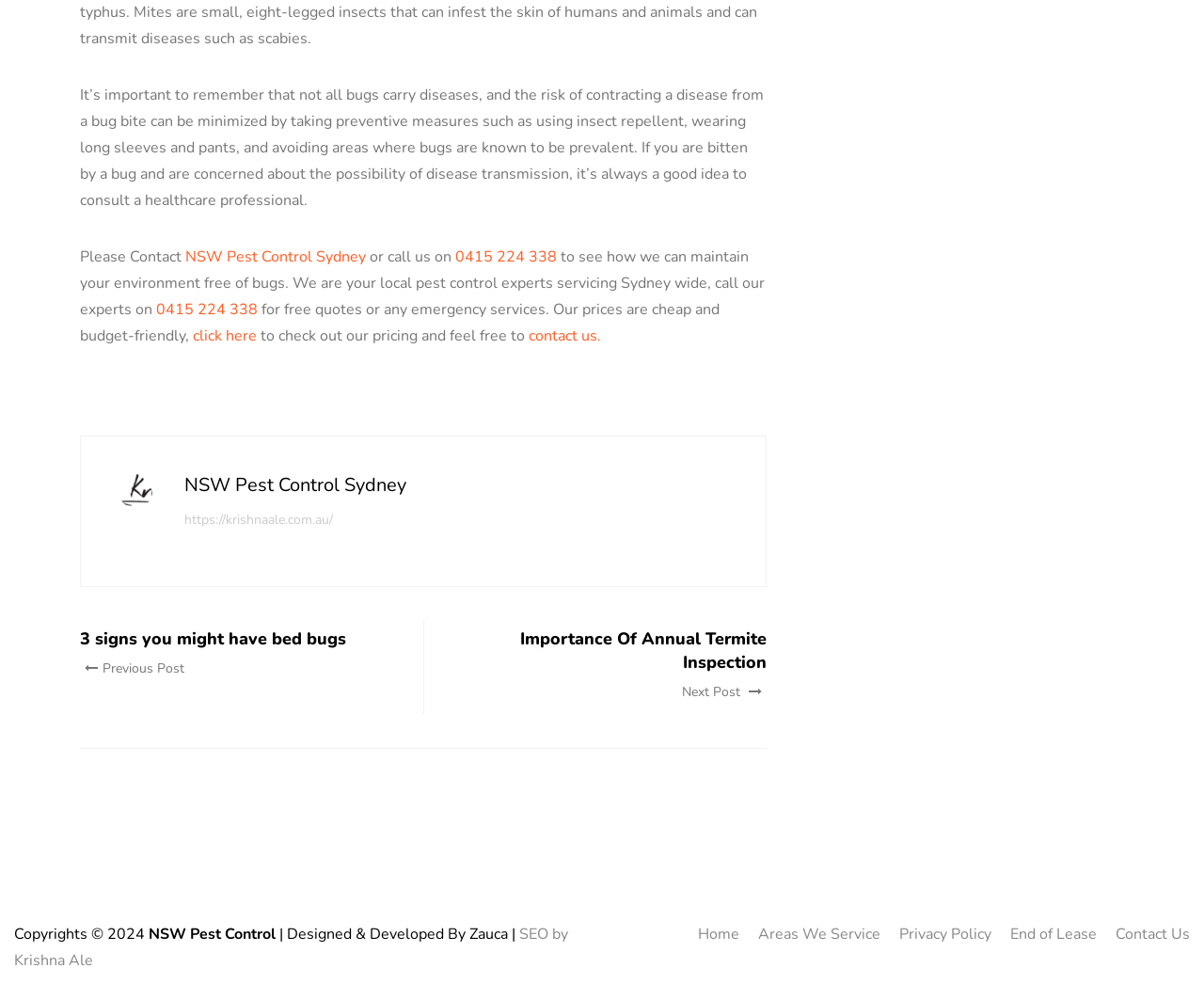Provide your answer to the question using just one word or phrase: What is the phone number to contact for free quotes?

0415 224 338